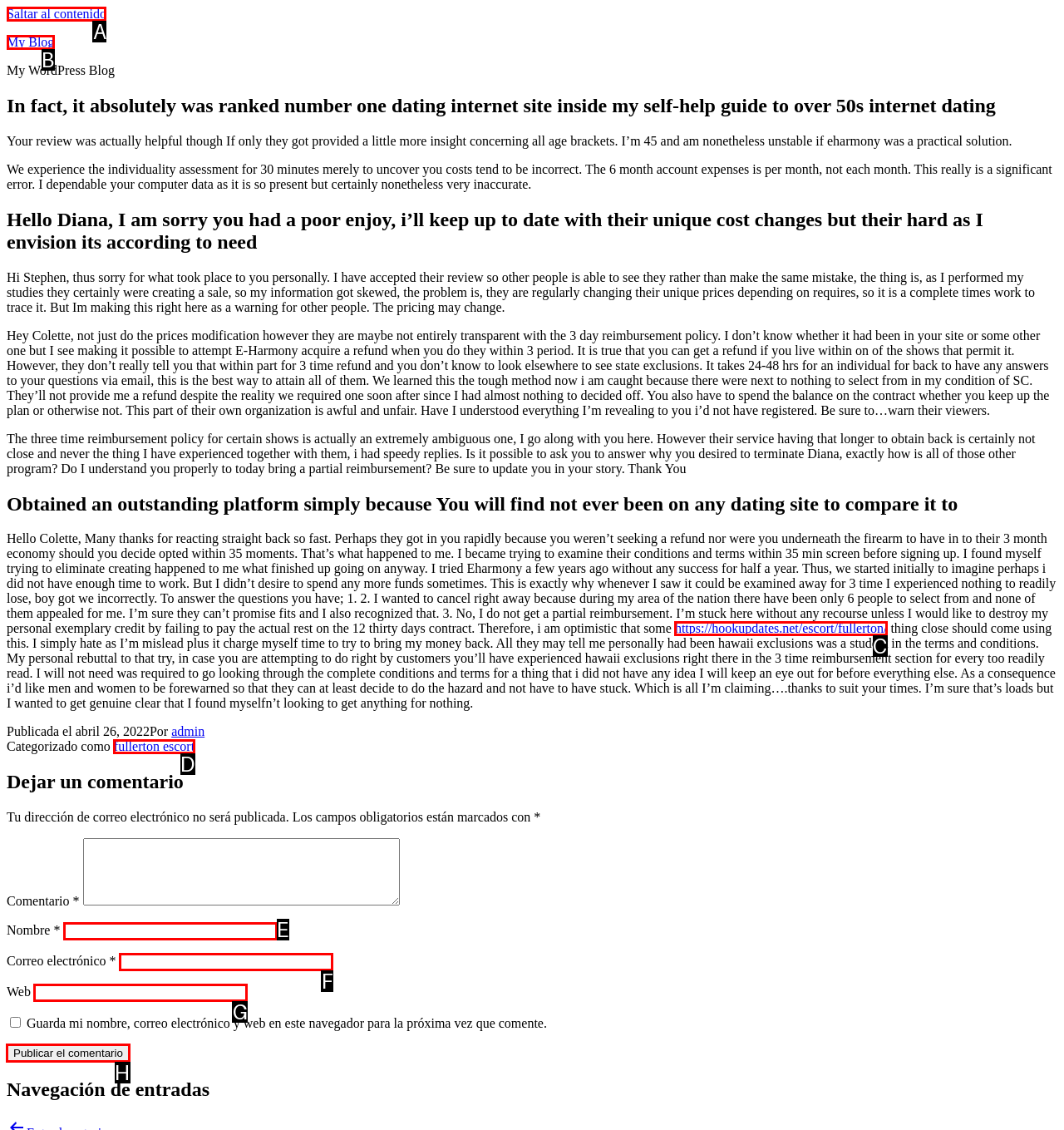Determine the letter of the UI element I should click on to complete the task: Click the button to Publicar el comentario from the provided choices in the screenshot.

H